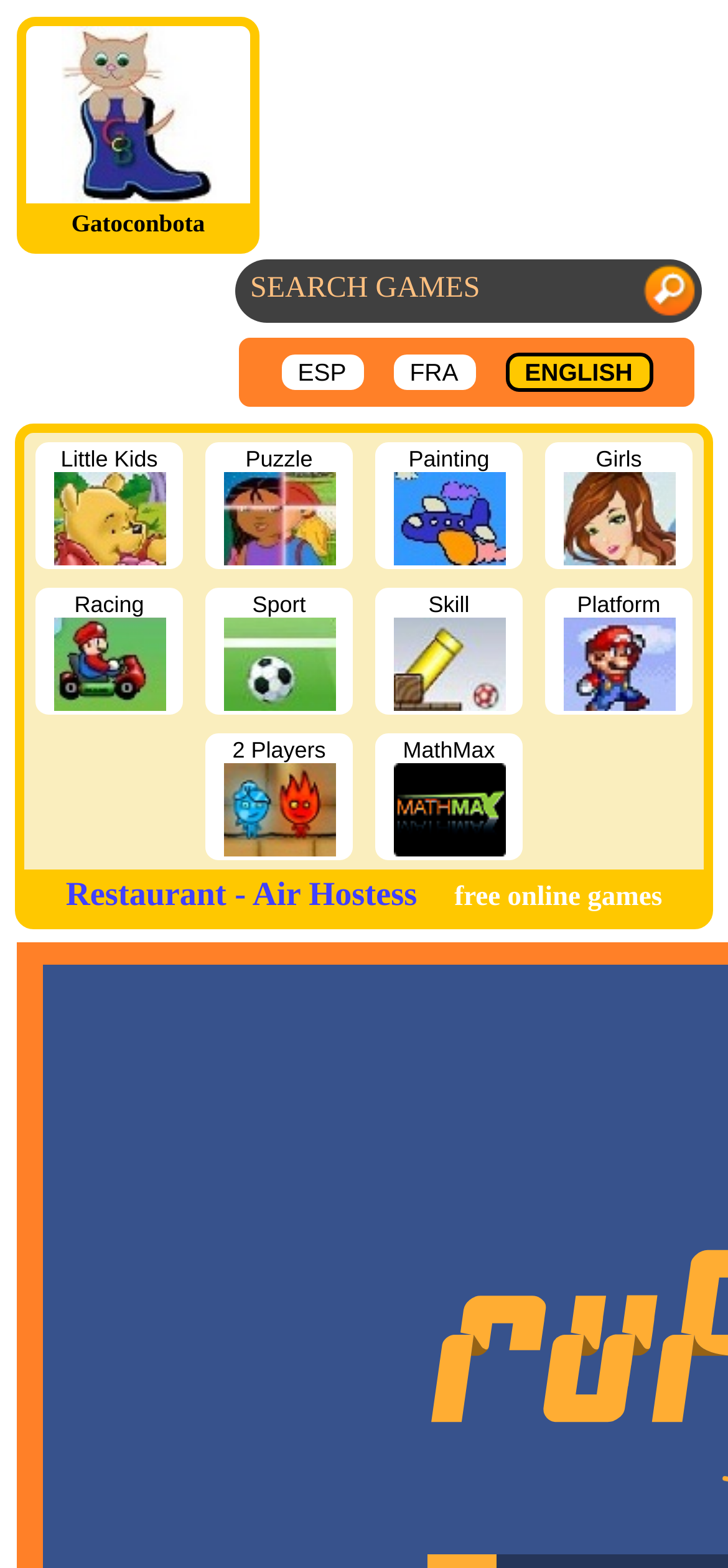How many flags are displayed?
Please provide a comprehensive answer based on the visual information in the image.

I looked at the language selection links and found two flag images, one for 'ESP' and one for 'FRA', indicating that there are 2 flags displayed.